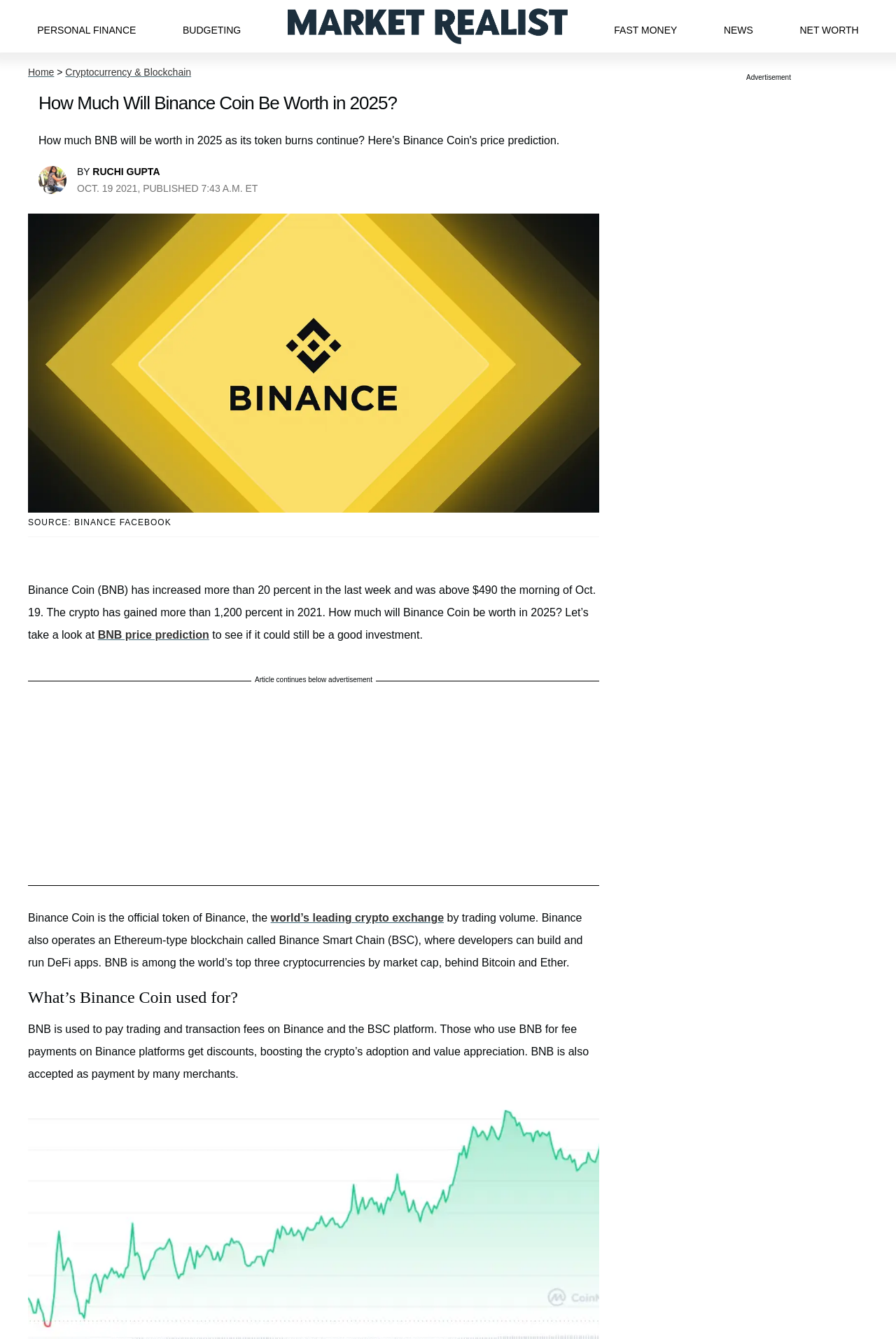Given the description: "Ruchi Gupta", determine the bounding box coordinates of the UI element. The coordinates should be formatted as four float numbers between 0 and 1, [left, top, right, bottom].

[0.103, 0.124, 0.179, 0.132]